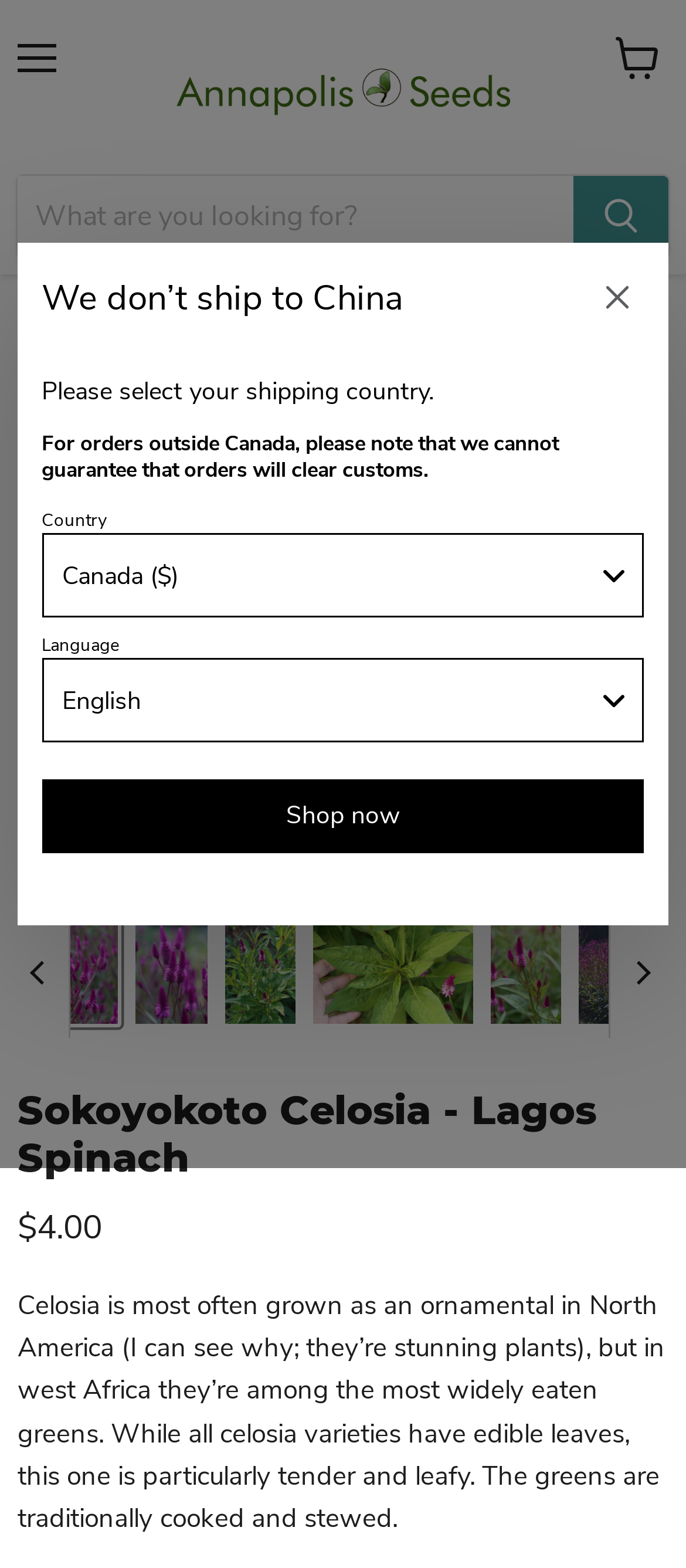Identify the bounding box coordinates for the element you need to click to achieve the following task: "Close the dialog". Provide the bounding box coordinates as four float numbers between 0 and 1, in the form [left, top, right, bottom].

[0.862, 0.173, 0.939, 0.207]